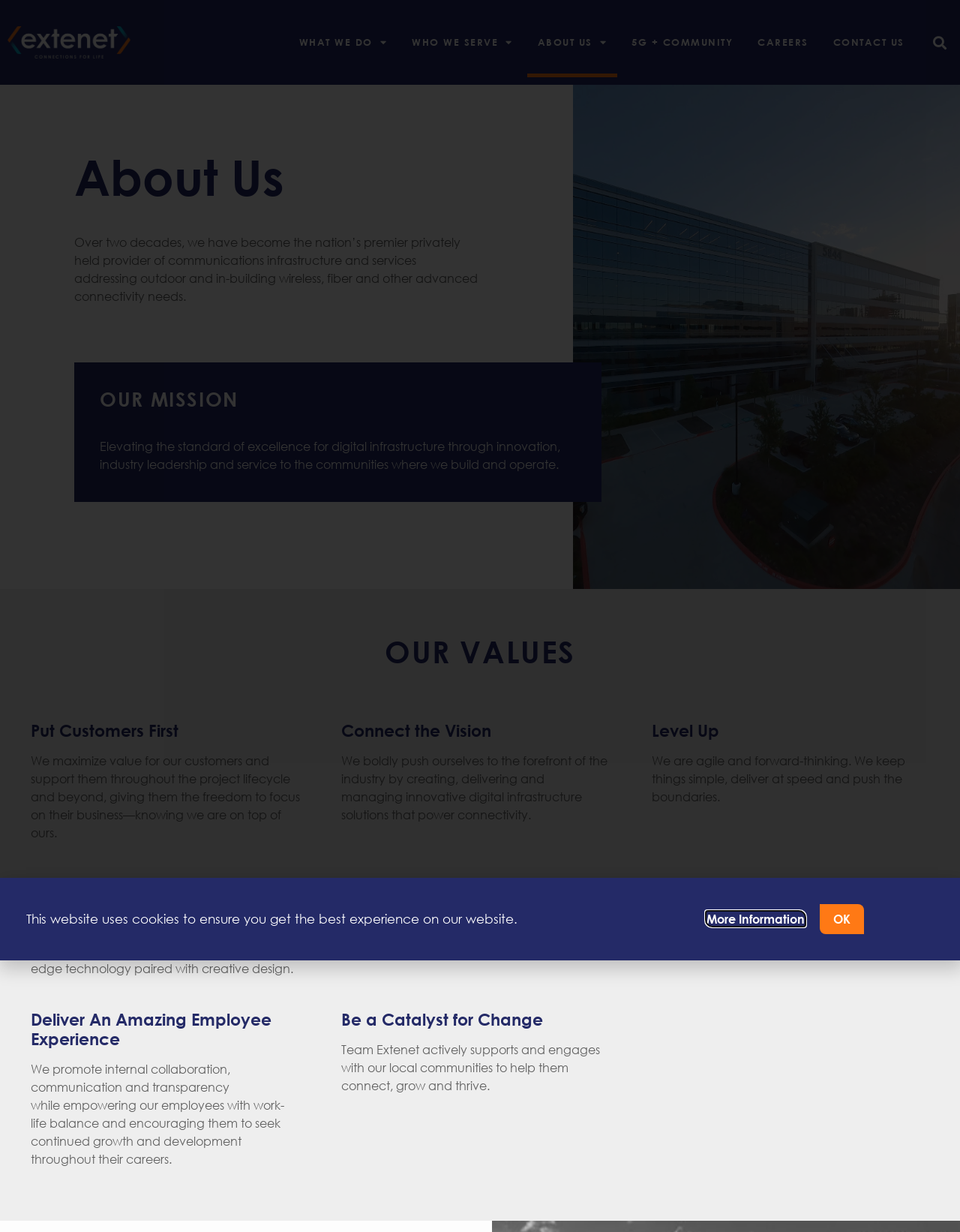Pinpoint the bounding box coordinates of the clickable area needed to execute the instruction: "Contact US". The coordinates should be specified as four float numbers between 0 and 1, i.e., [left, top, right, bottom].

[0.857, 0.006, 0.953, 0.063]